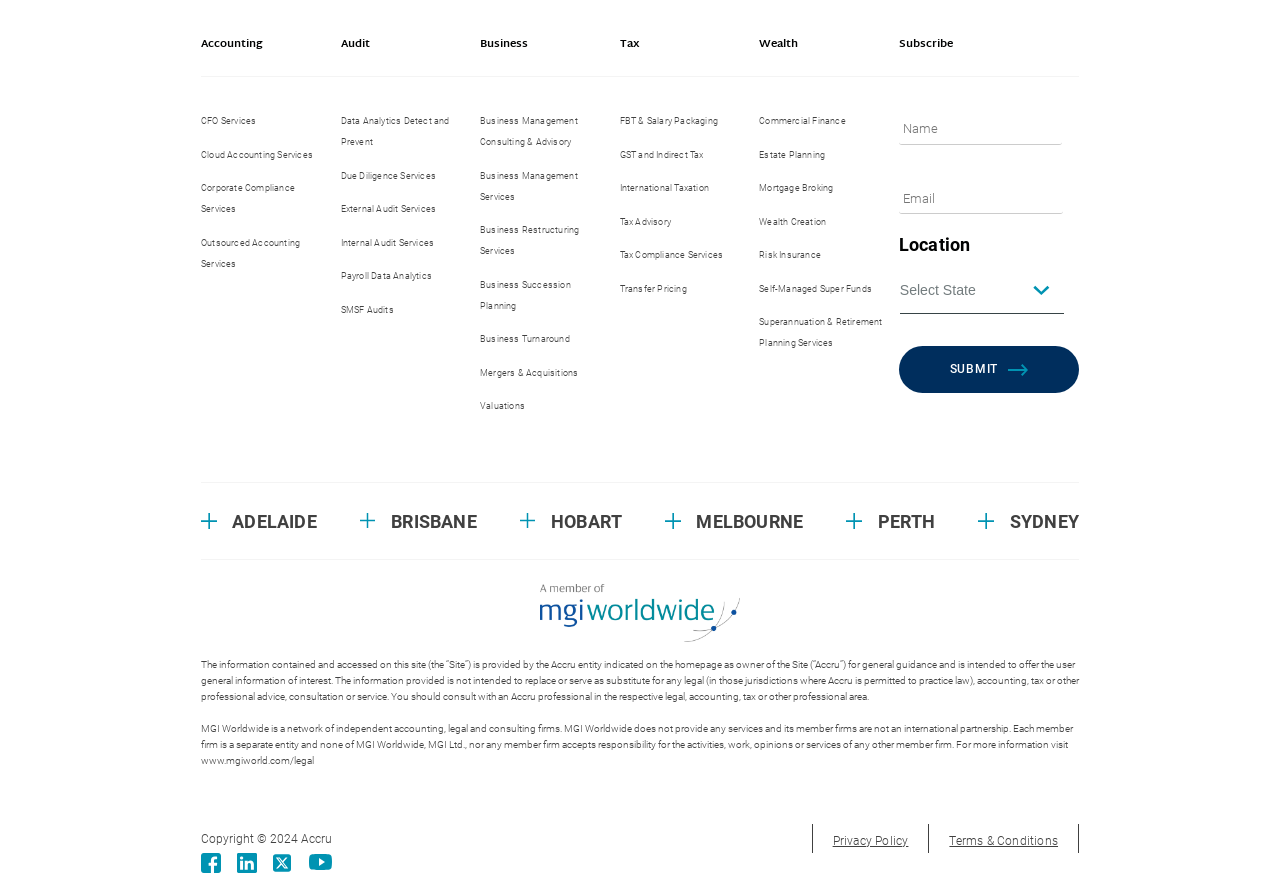Please find the bounding box coordinates of the element's region to be clicked to carry out this instruction: "Click on SUBMIT".

[0.702, 0.392, 0.843, 0.446]